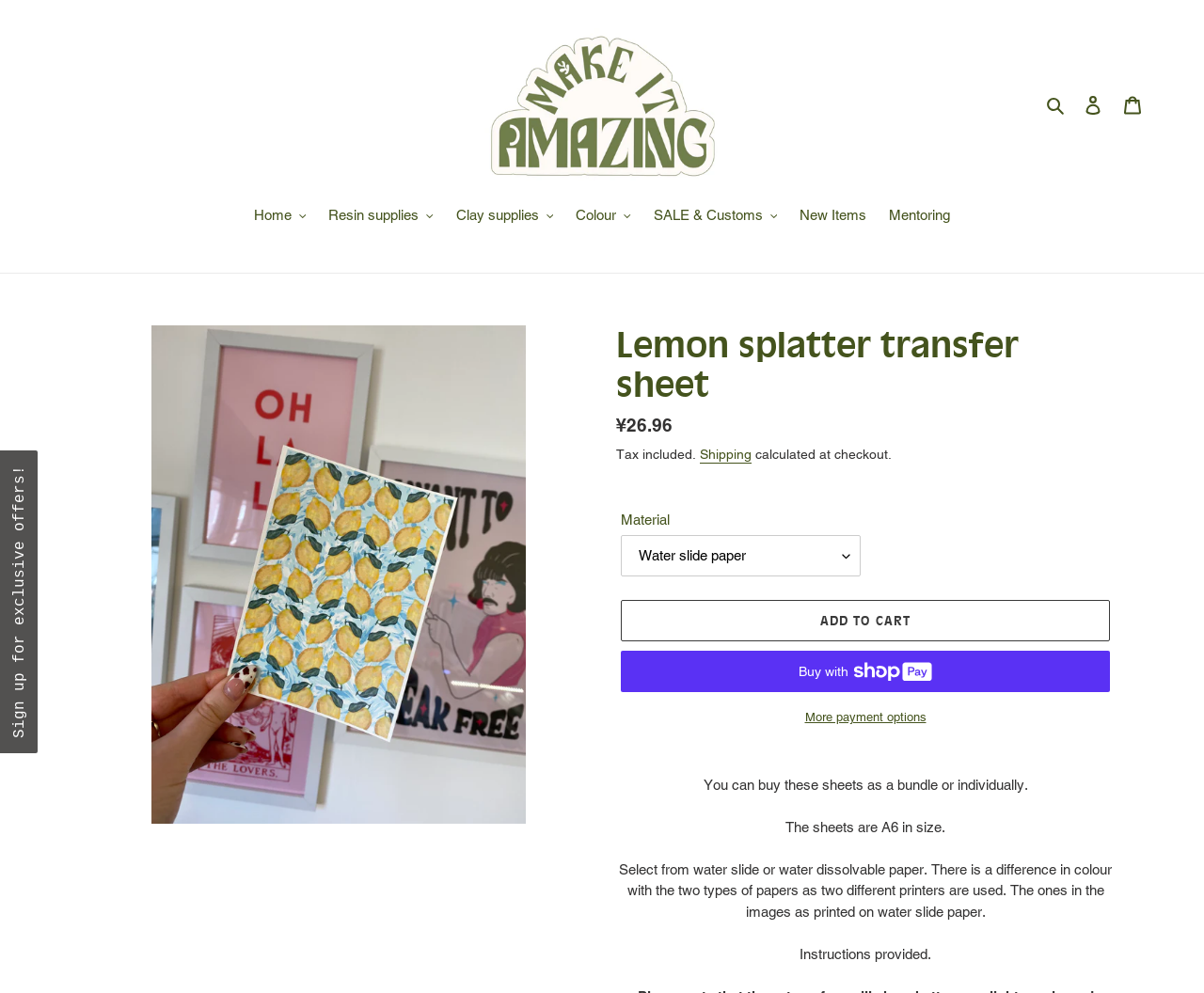What is the headline of the webpage?

Lemon splatter transfer sheet